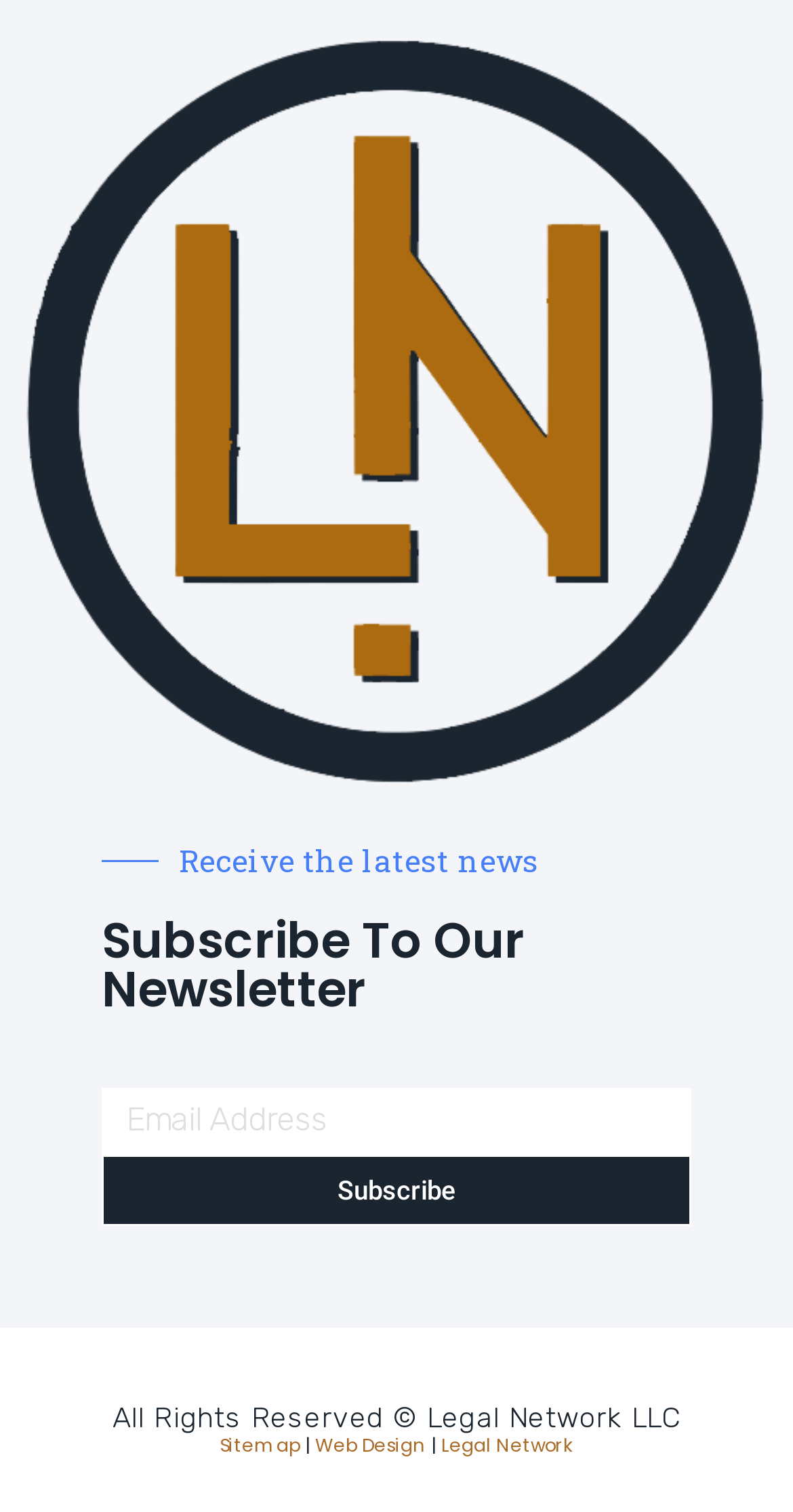What is the copyright information?
Please answer the question with as much detail and depth as you can.

The StaticText element at the bottom of the page displays the copyright information 'All Rights Reserved ©', indicating that the content of the webpage is protected by copyright.